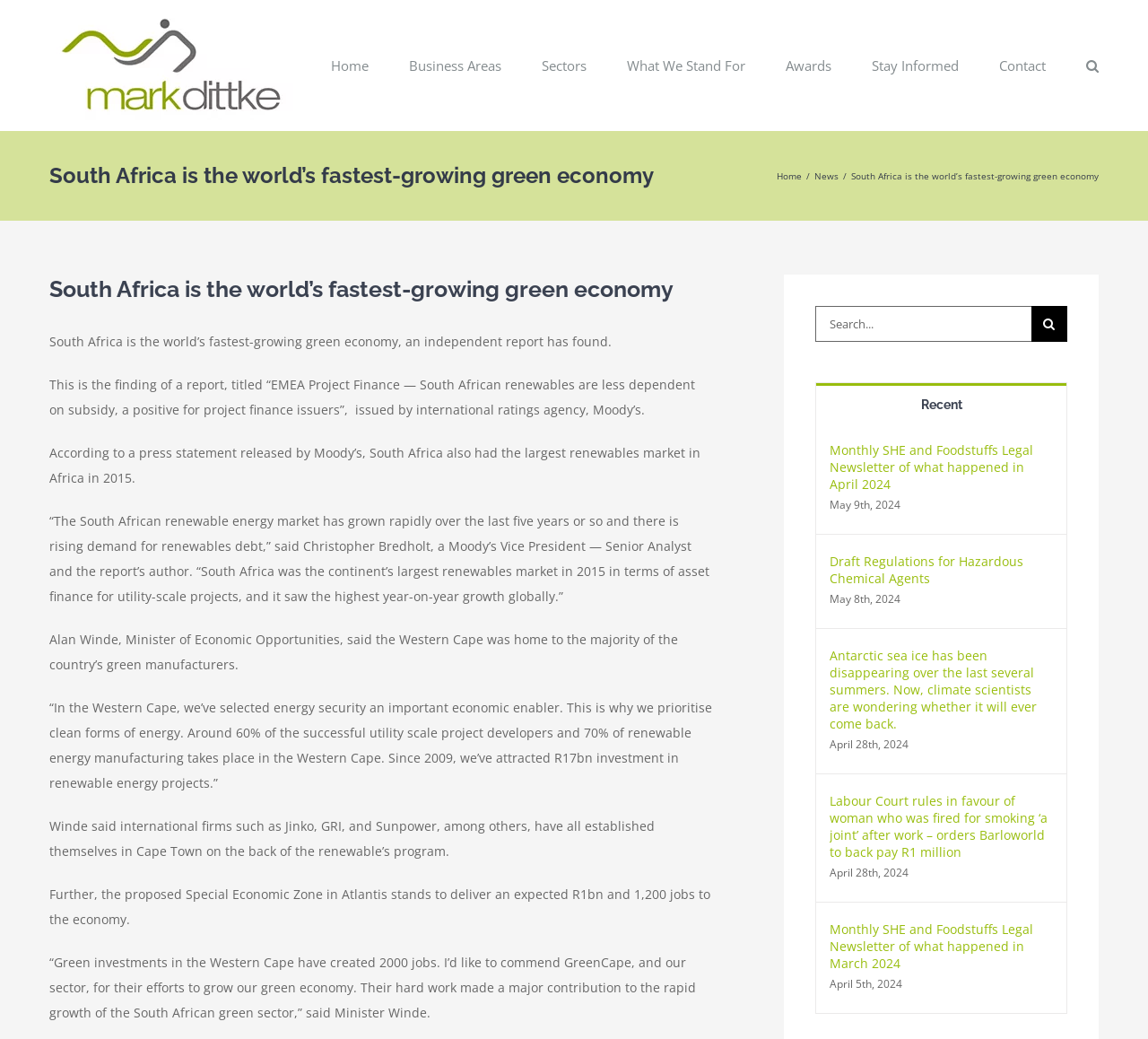Can you find the bounding box coordinates for the UI element given this description: "Sugerencias sobre el alcohol"? Provide the coordinates as four float numbers between 0 and 1: [left, top, right, bottom].

None